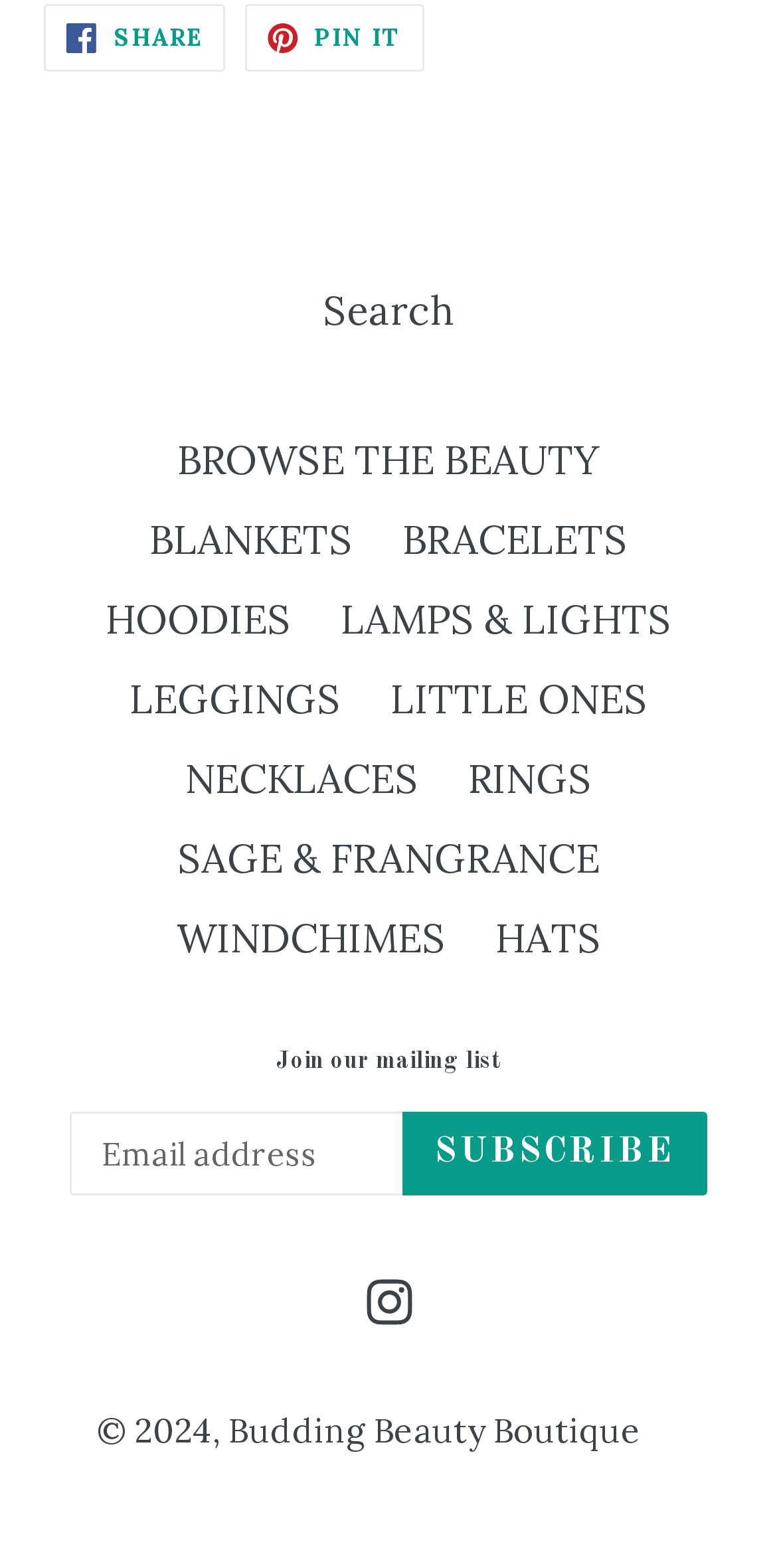Predict the bounding box coordinates of the area that should be clicked to accomplish the following instruction: "Explore the necklaces". The bounding box coordinates should consist of four float numbers between 0 and 1, i.e., [left, top, right, bottom].

[0.238, 0.48, 0.538, 0.512]